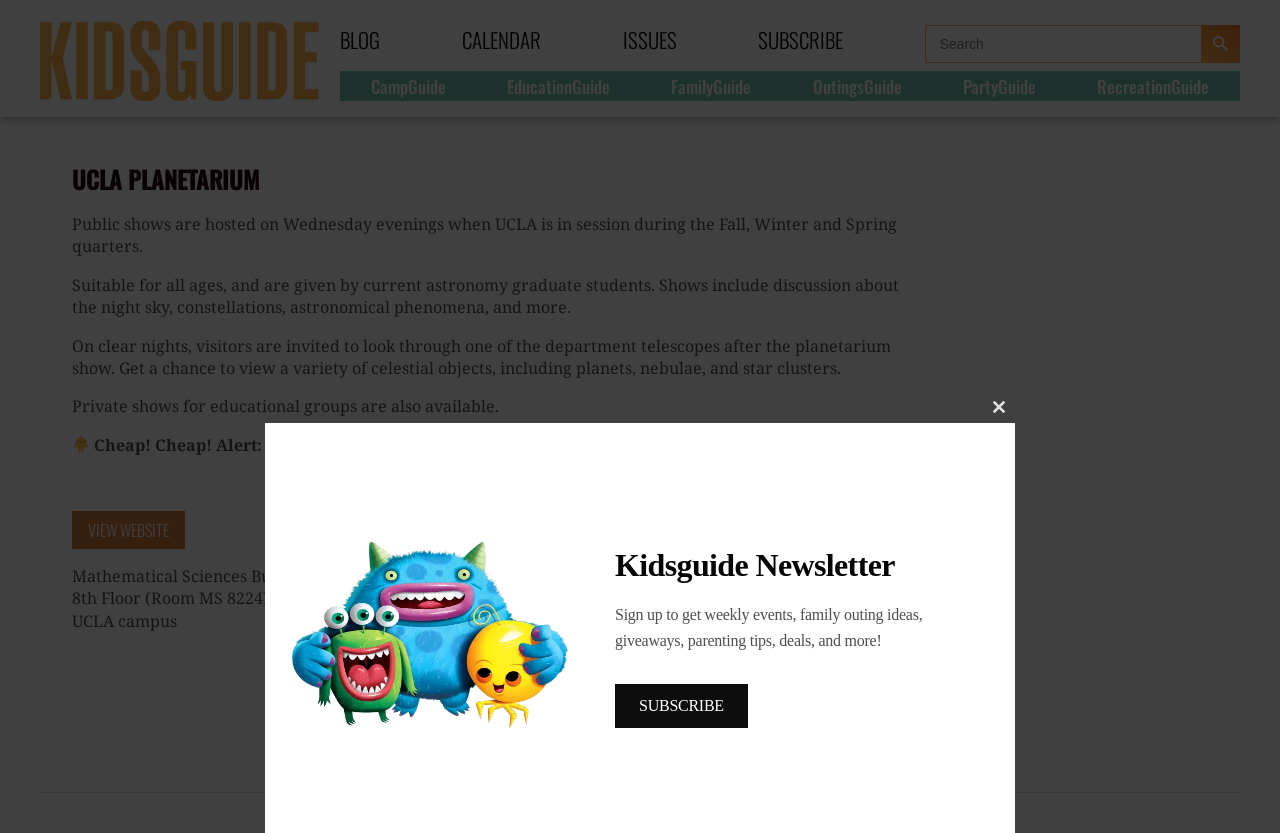What is the cost of the planetarium shows?
Based on the image, answer the question with as much detail as possible.

The cost of the planetarium shows is mentioned in the text 'Cheap! Cheap! Alert: The shows are free.' which indicates that the shows are free of cost.